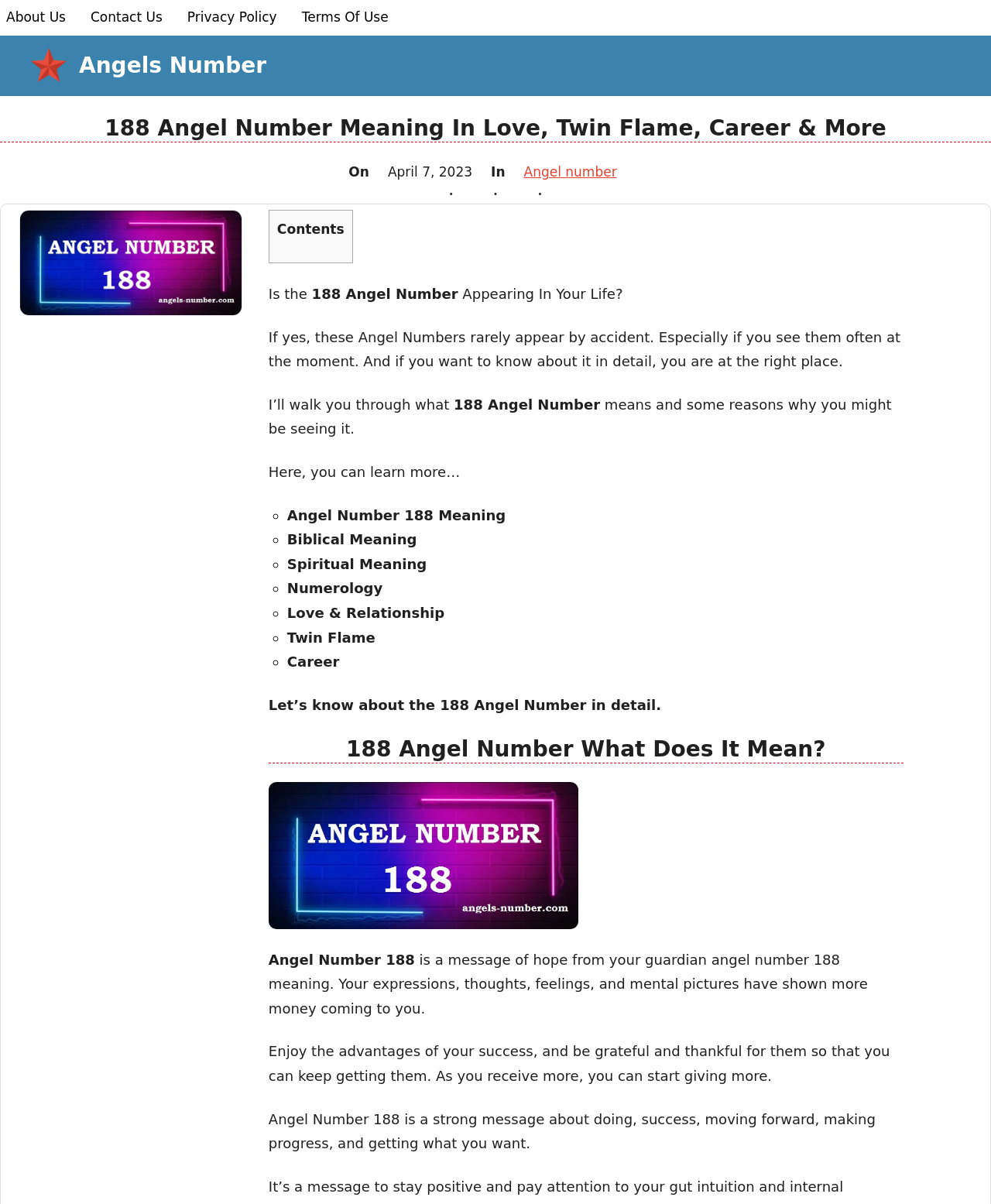Using the given element description, provide the bounding box coordinates (top-left x, top-left y, bottom-right x, bottom-right y) for the corresponding UI element in the screenshot: Angel number

[0.529, 0.136, 0.622, 0.149]